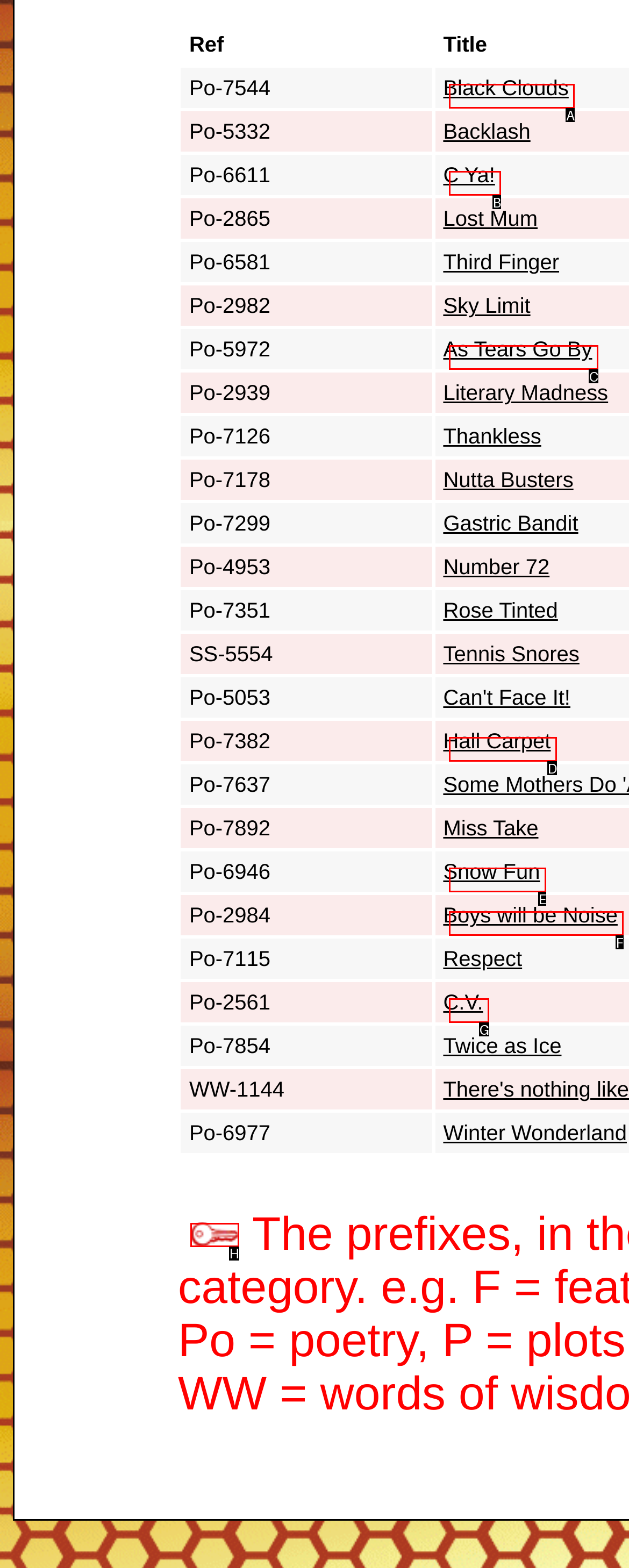To complete the task: Send an email to the hospital, which option should I click? Answer with the appropriate letter from the provided choices.

None